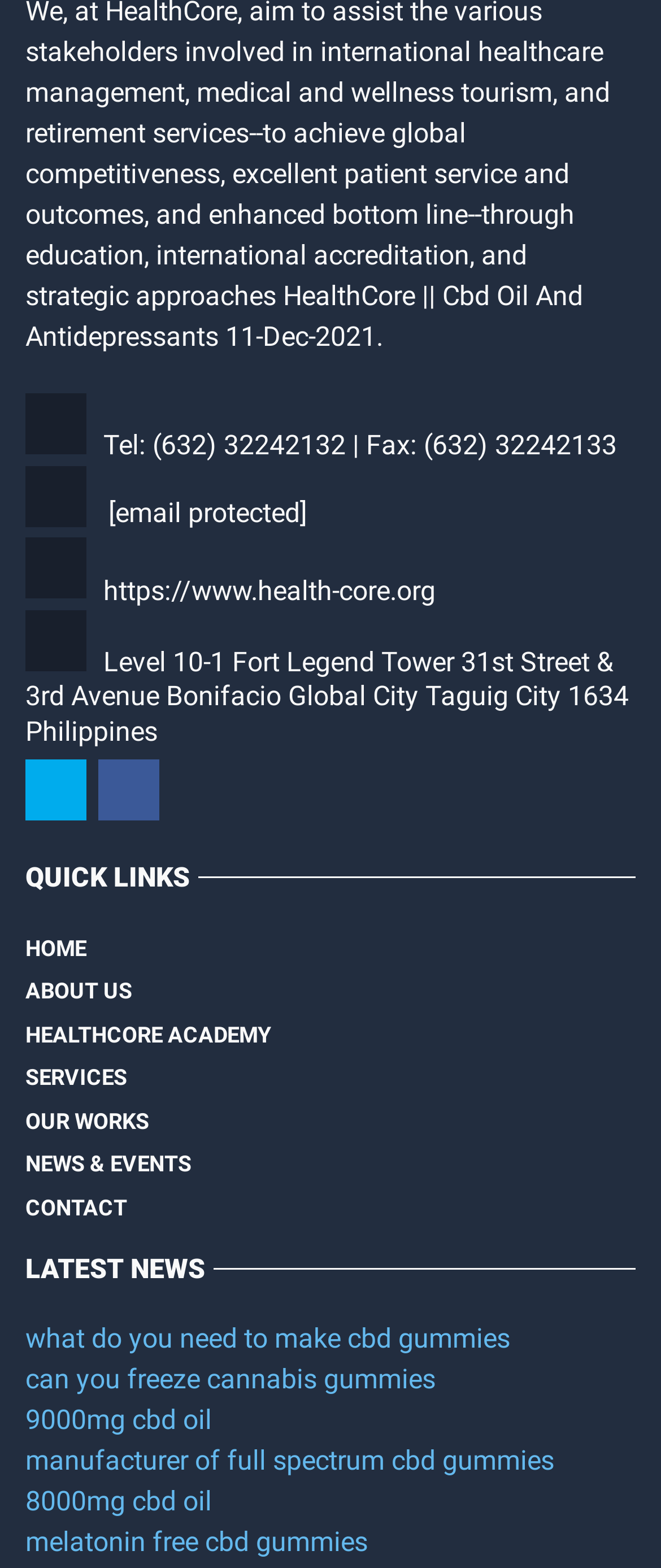Please identify the bounding box coordinates for the region that you need to click to follow this instruction: "check the latest news".

[0.038, 0.8, 0.962, 0.819]